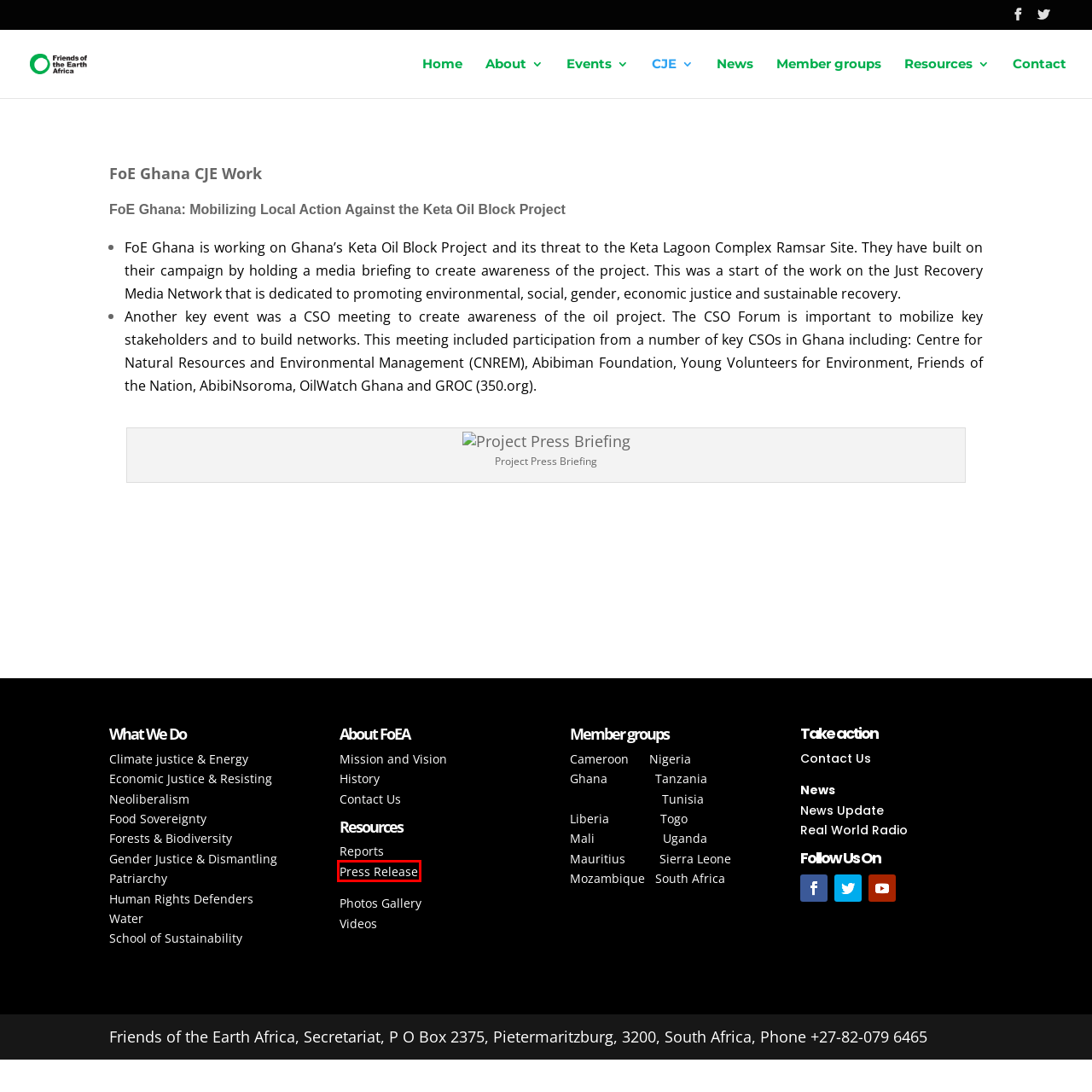Using the screenshot of a webpage with a red bounding box, pick the webpage description that most accurately represents the new webpage after the element inside the red box is clicked. Here are the candidates:
A. Photos Gallery | FoE Africa
B. Events | FoE Africa
C. Contact | FoE Africa
D. Press Release | FoE Africa
E. Mission and Vision | FoE Africa
F. Ced Cameroun
G. Resources | FoE Africa
H. History | FoE Africa

D